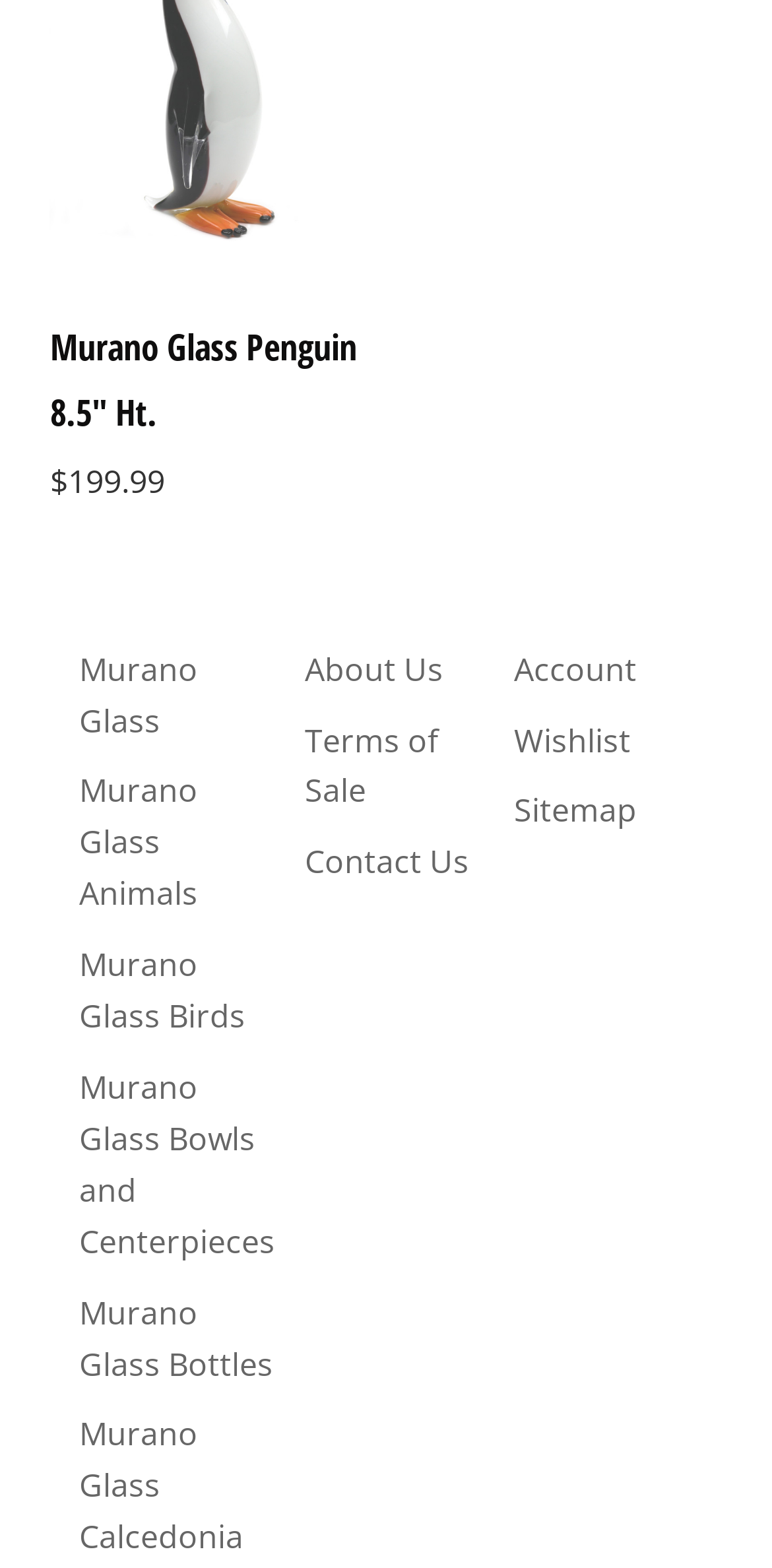What is the price of the Murano Glass Penguin?
Refer to the screenshot and respond with a concise word or phrase.

$199.99